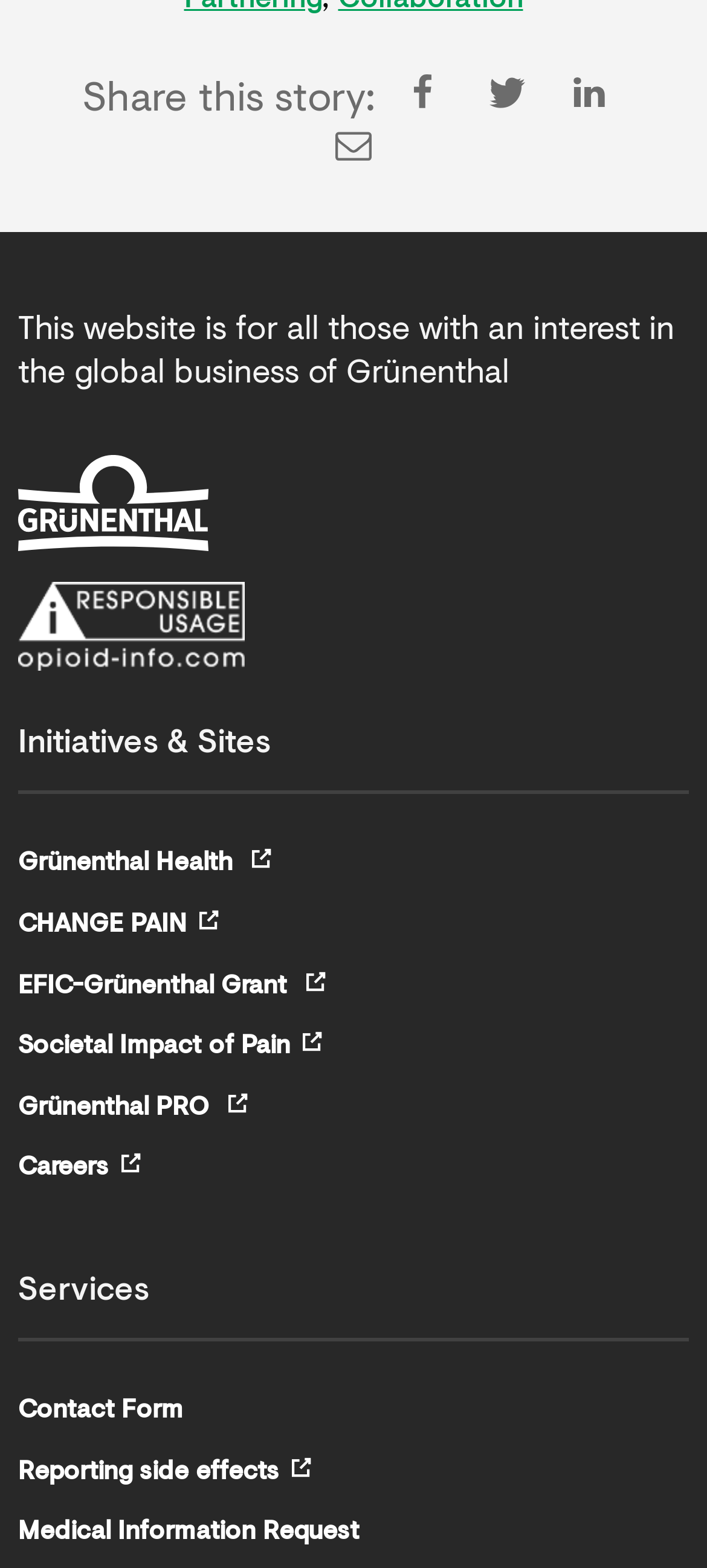Find the bounding box coordinates of the element you need to click on to perform this action: 'Contact us through the contact form'. The coordinates should be represented by four float values between 0 and 1, in the format [left, top, right, bottom].

[0.026, 0.879, 0.259, 0.917]